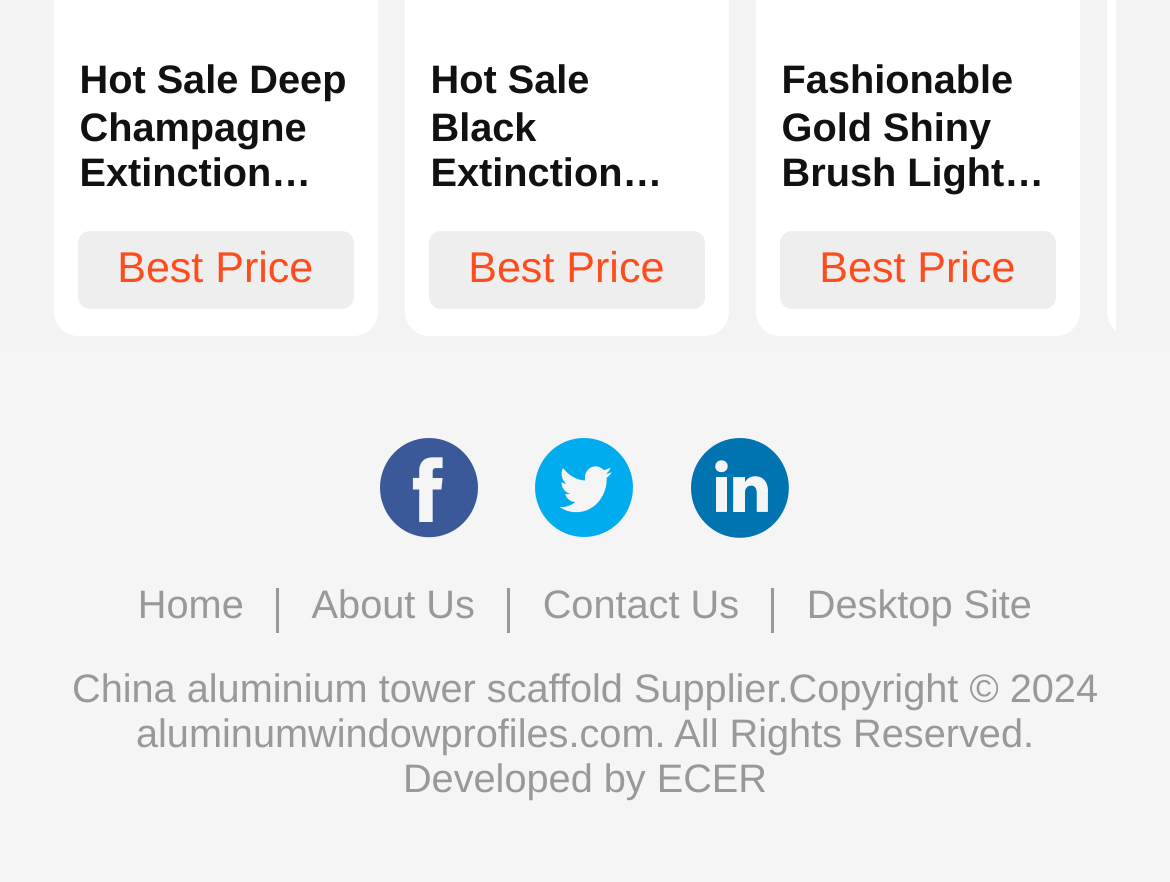Using floating point numbers between 0 and 1, provide the bounding box coordinates in the format (top-left x, top-left y, bottom-right x, bottom-right y). Locate the UI element described here: China aluminium tower scaffold

[0.061, 0.757, 0.532, 0.808]